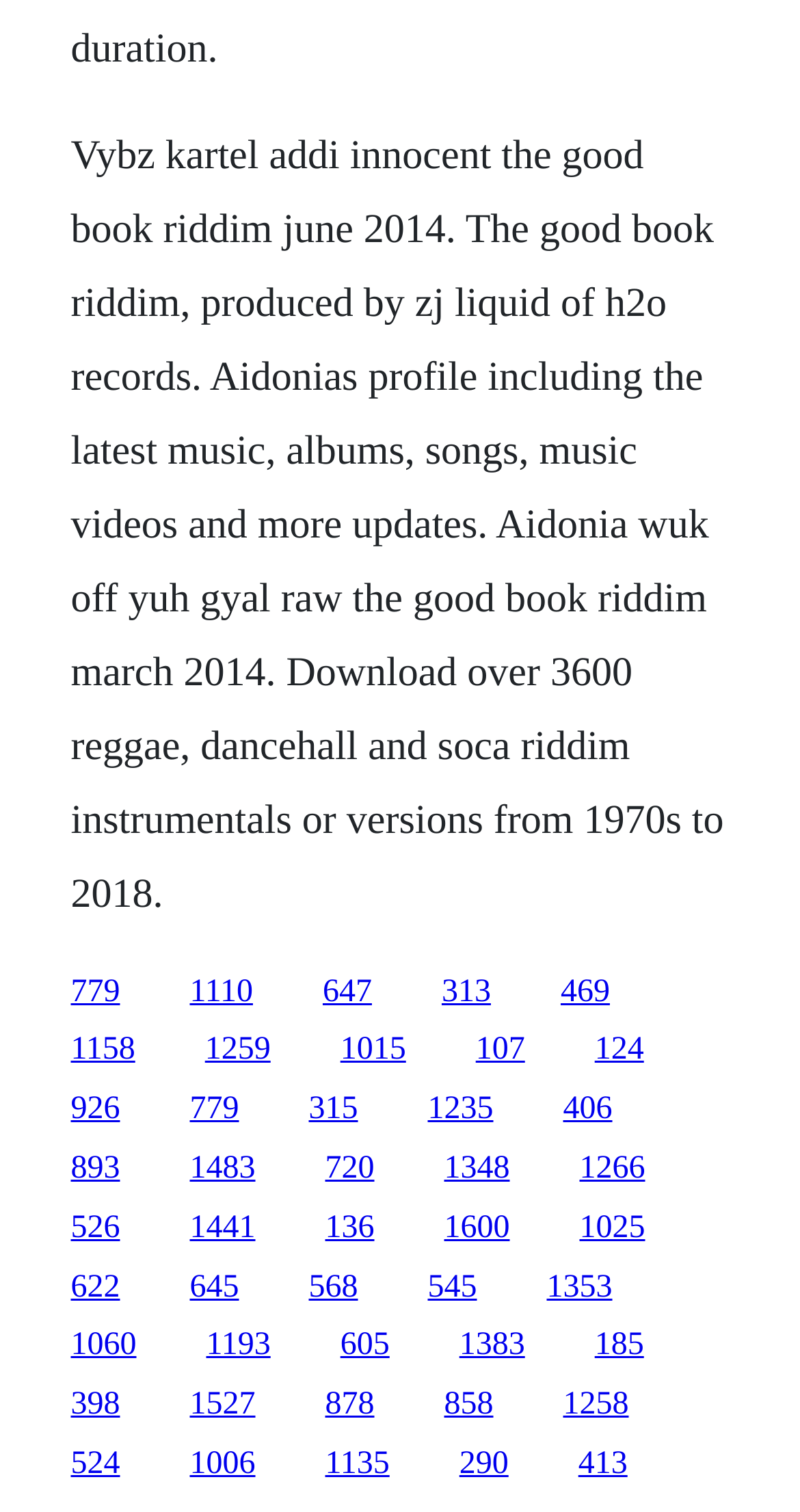Determine the bounding box coordinates of the clickable region to follow the instruction: "View Realtor.com".

None